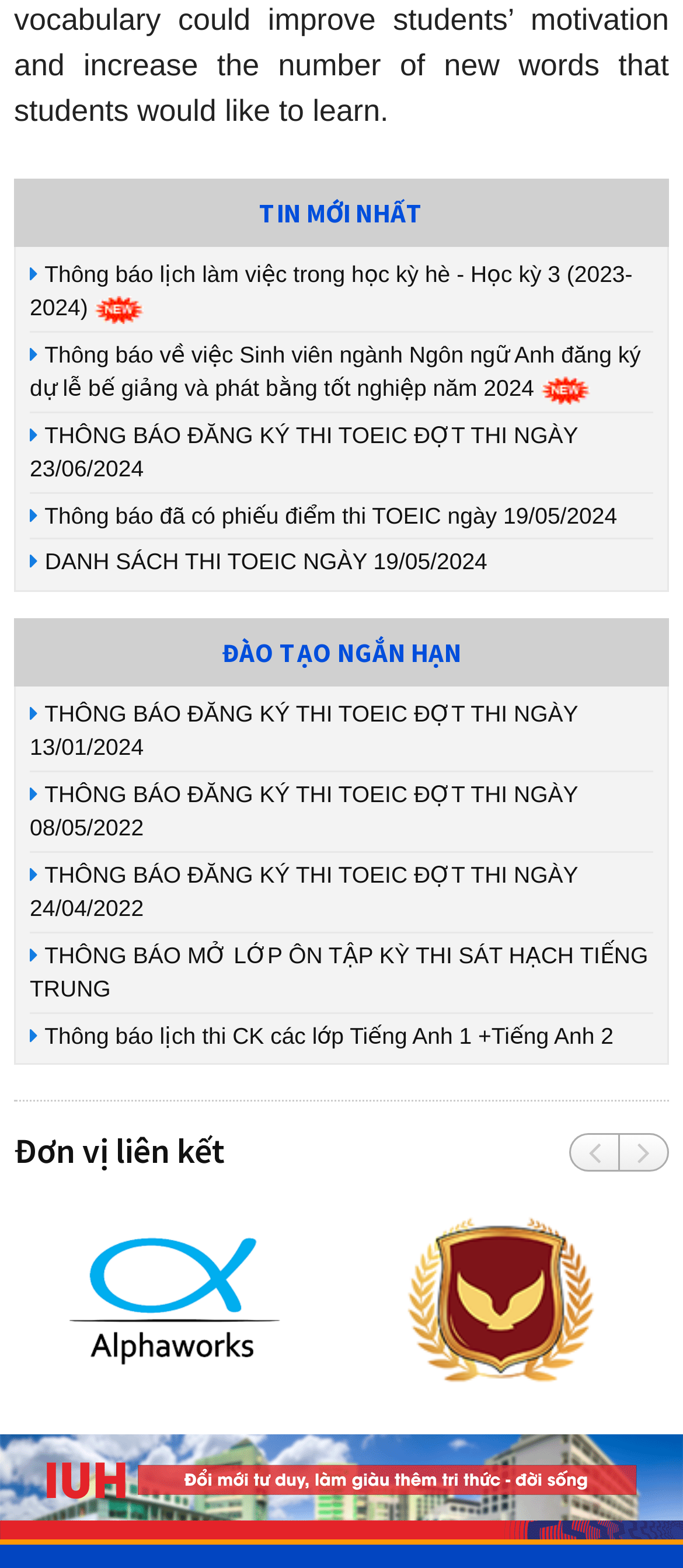Please answer the following question using a single word or phrase: 
How many images are there in the webpage?

6